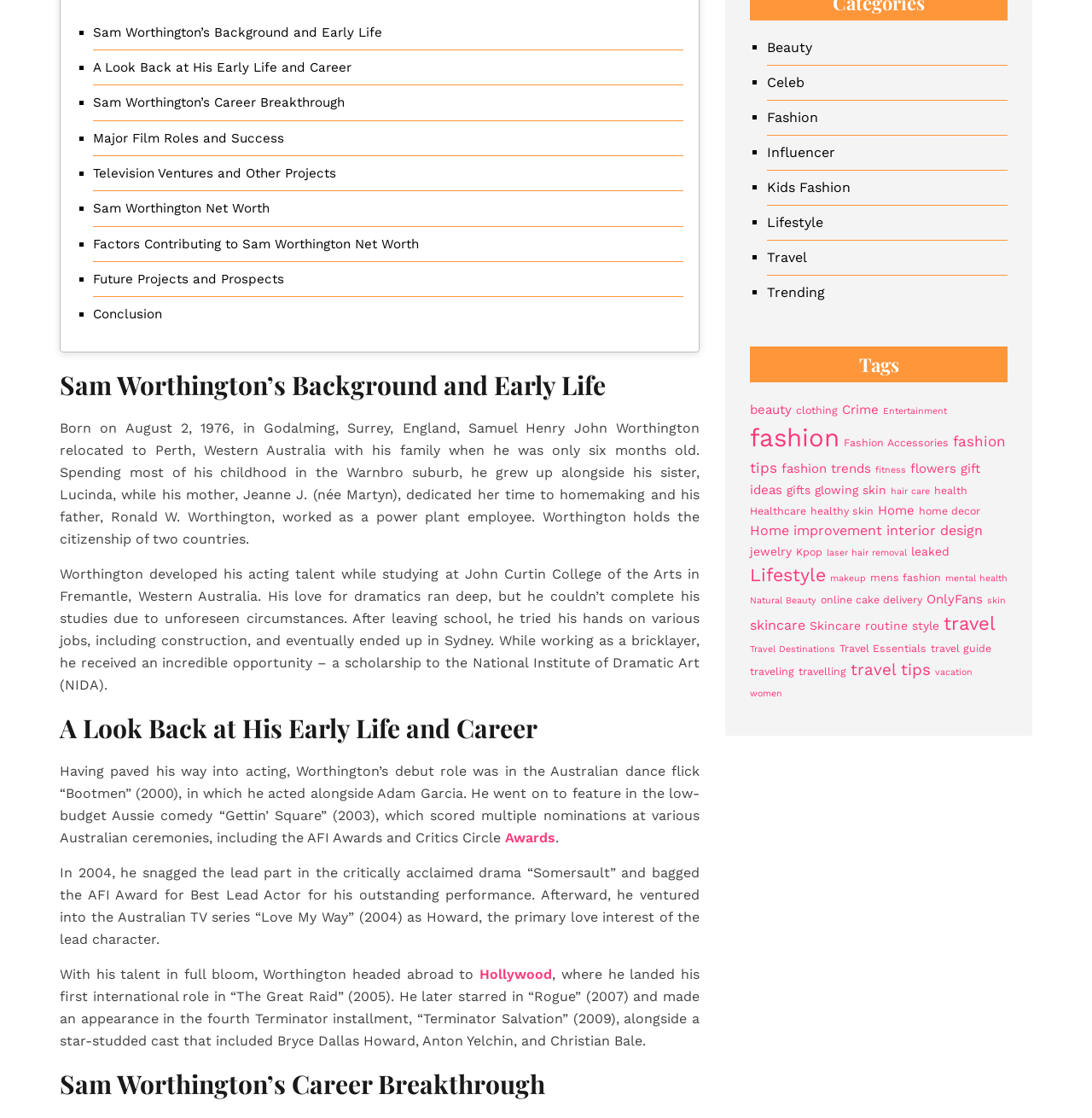Can you find the bounding box coordinates for the element that needs to be clicked to execute this instruction: "View 'Tags'"? The coordinates should be given as four float numbers between 0 and 1, i.e., [left, top, right, bottom].

[0.687, 0.31, 0.923, 0.342]